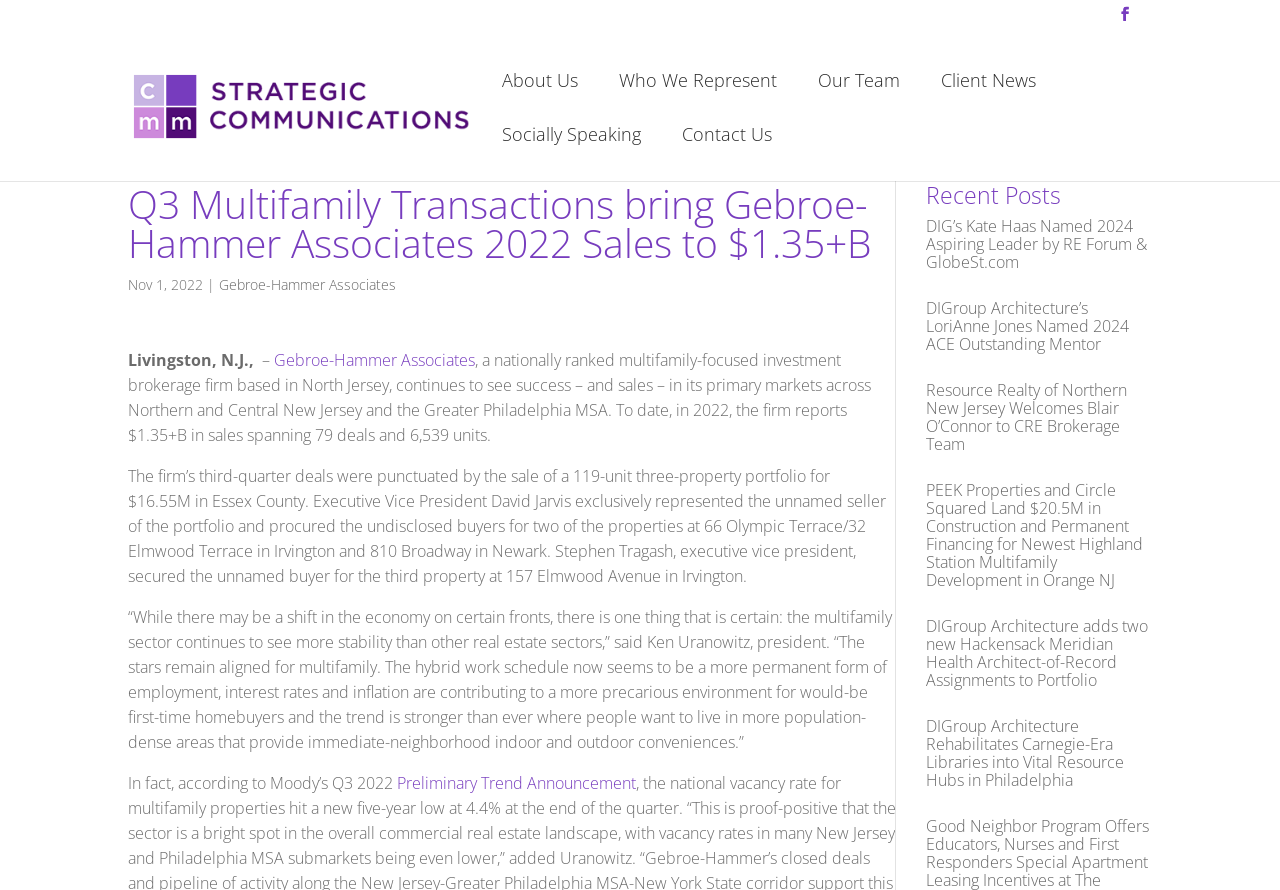Given the element description: "Client News", predict the bounding box coordinates of the UI element it refers to, using four float numbers between 0 and 1, i.e., [left, top, right, bottom].

[0.735, 0.081, 0.809, 0.142]